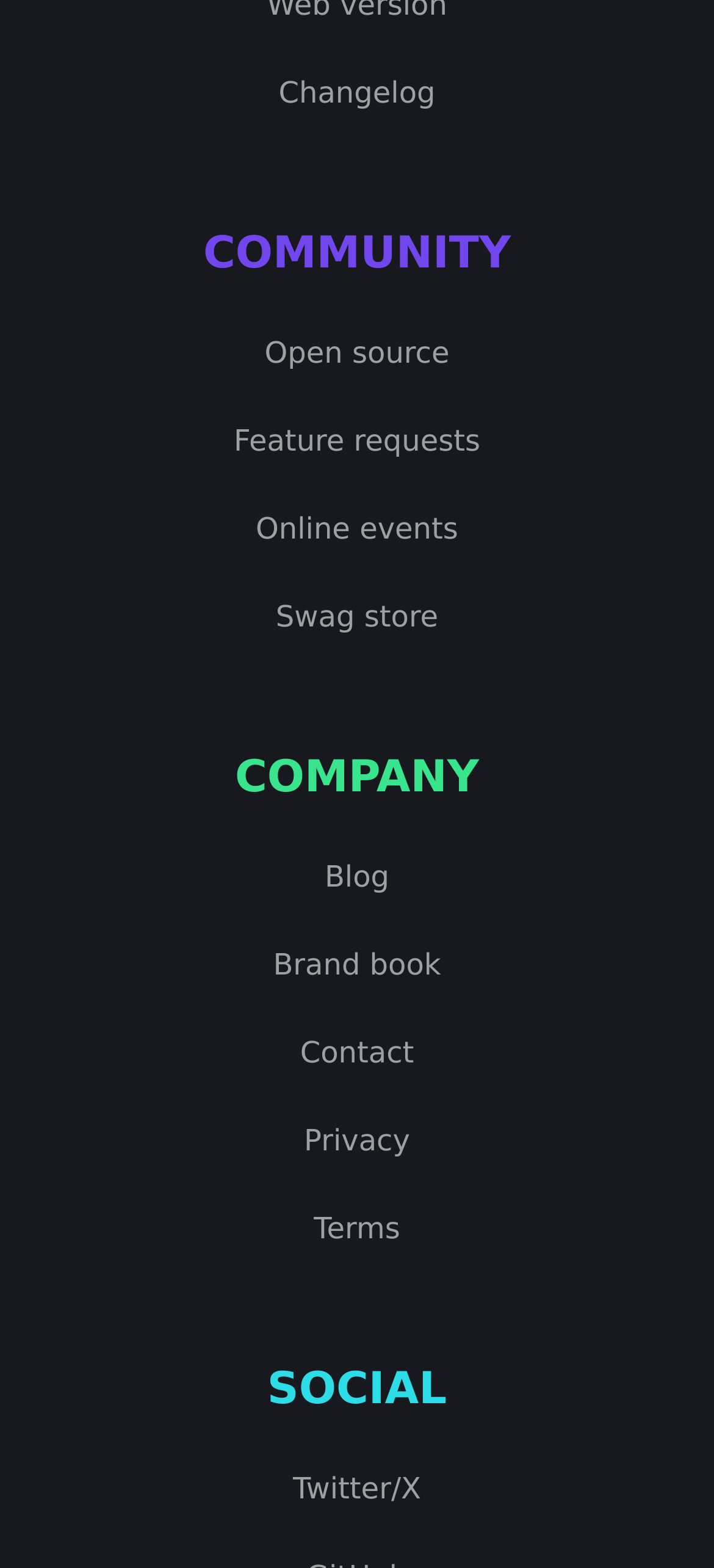Give a short answer using one word or phrase for the question:
What is the first link on the webpage?

Changelog